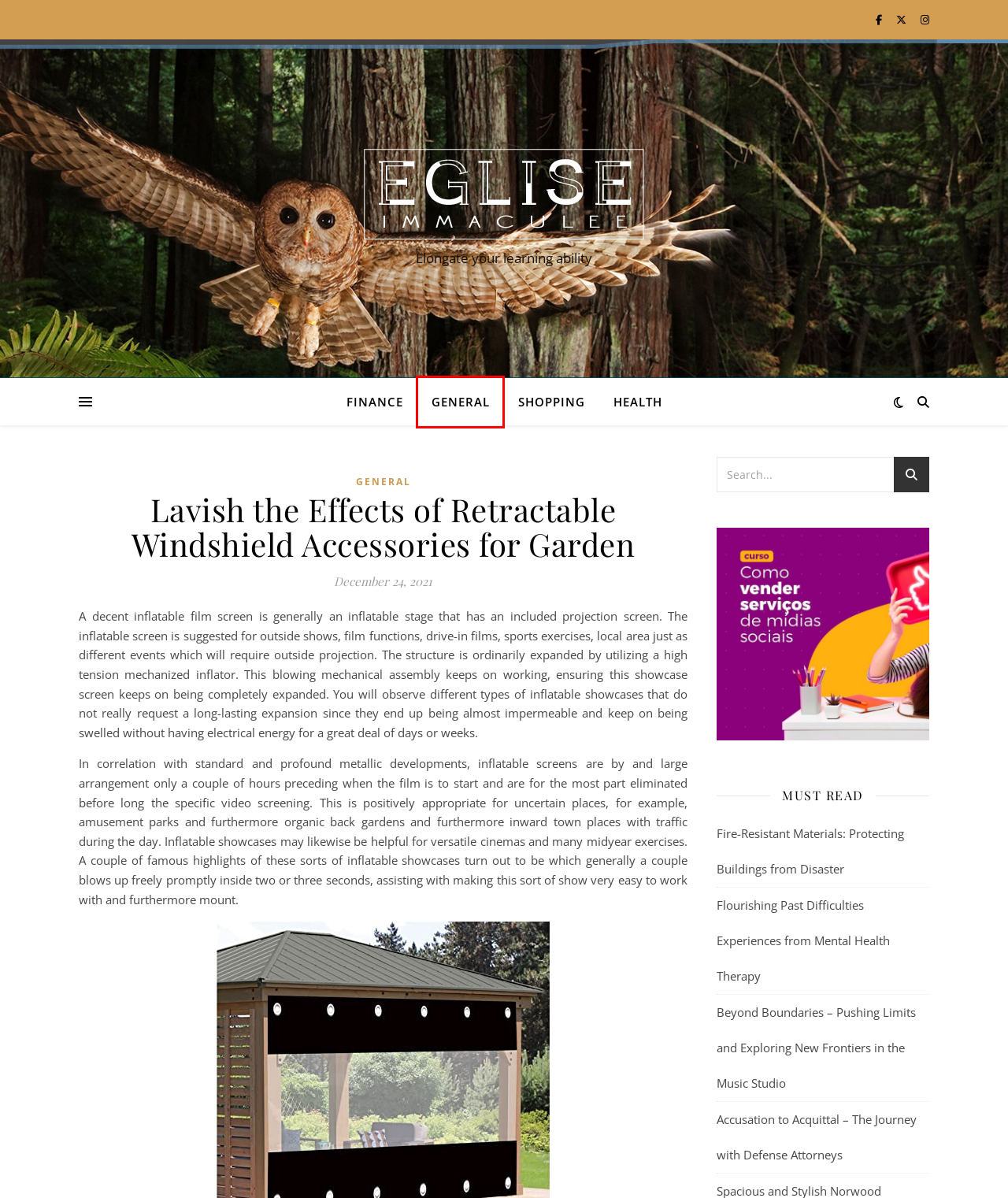You are given a screenshot of a webpage with a red rectangle bounding box around an element. Choose the best webpage description that matches the page after clicking the element in the bounding box. Here are the candidates:
A. October 2019 - Eglise Immaculee
B. August 2022 - Eglise Immaculee
C. General Archives - Eglise Immaculee
D. Shopping Archives - Eglise Immaculee
E. Finance Archives - Eglise Immaculee
F. January 2023 - Eglise Immaculee
G. Accusation to Acquittal - The Journey with Defense Attorneys - Eglise Immaculee
H. Health Archives - Eglise Immaculee

C